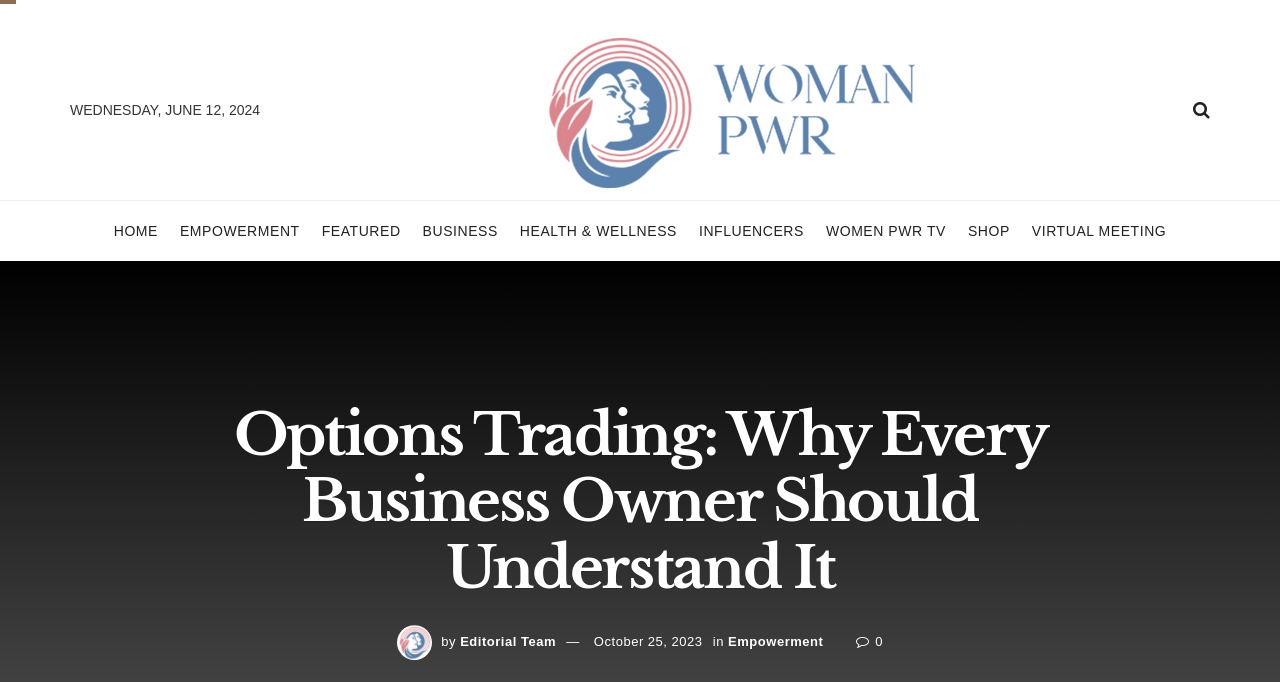What are the categories listed in the navigation menu?
Based on the image, provide a one-word or brief-phrase response.

HOME, EMPOWERMENT, FEATURED, BUSINESS, HEALTH & WELLNESS, INFLUENCERS, WOMEN PWR TV, SHOP, VIRTUAL MEETING